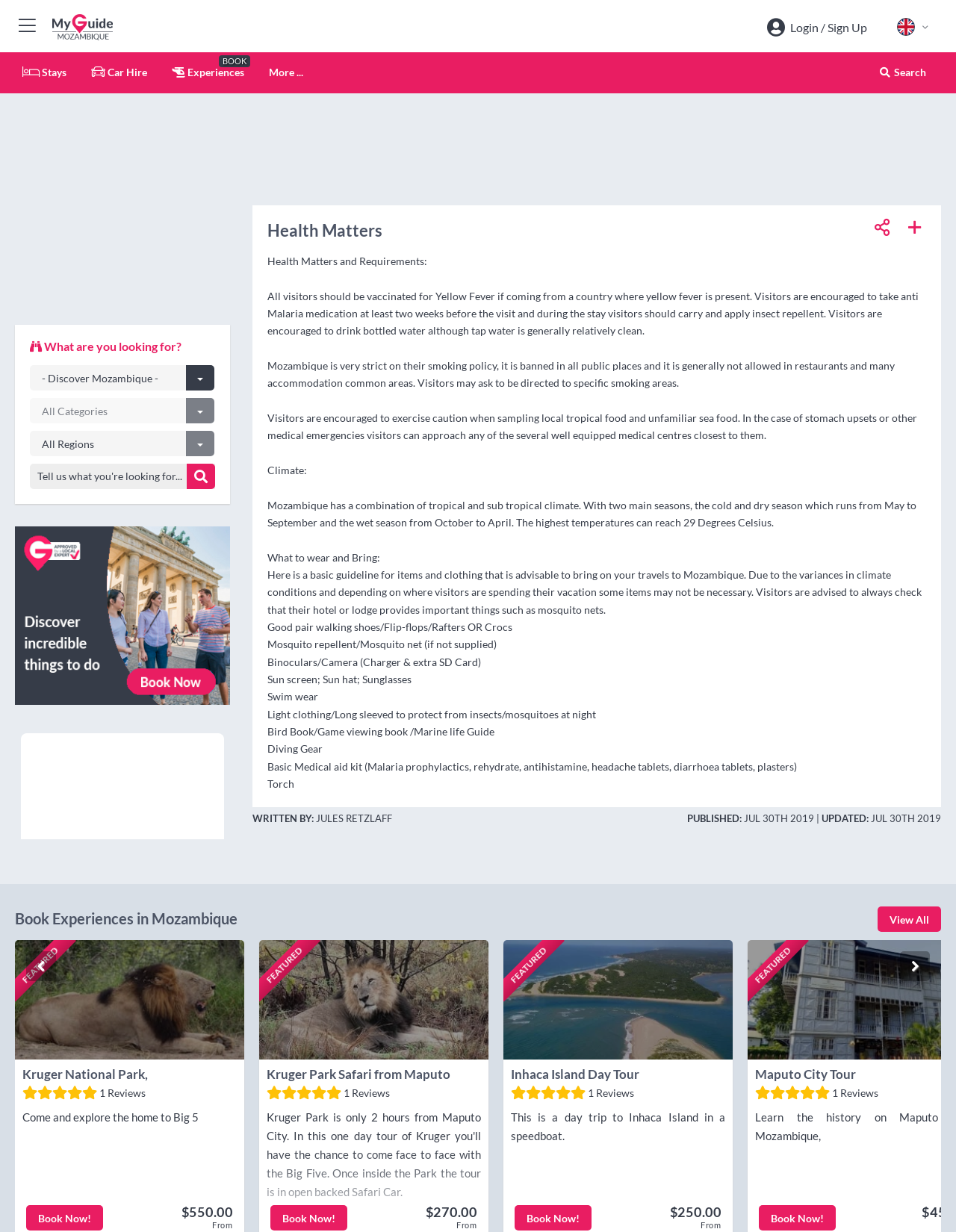Please identify the bounding box coordinates of the element that needs to be clicked to execute the following command: "Discover Mozambique". Provide the bounding box using four float numbers between 0 and 1, formatted as [left, top, right, bottom].

[0.031, 0.296, 0.196, 0.317]